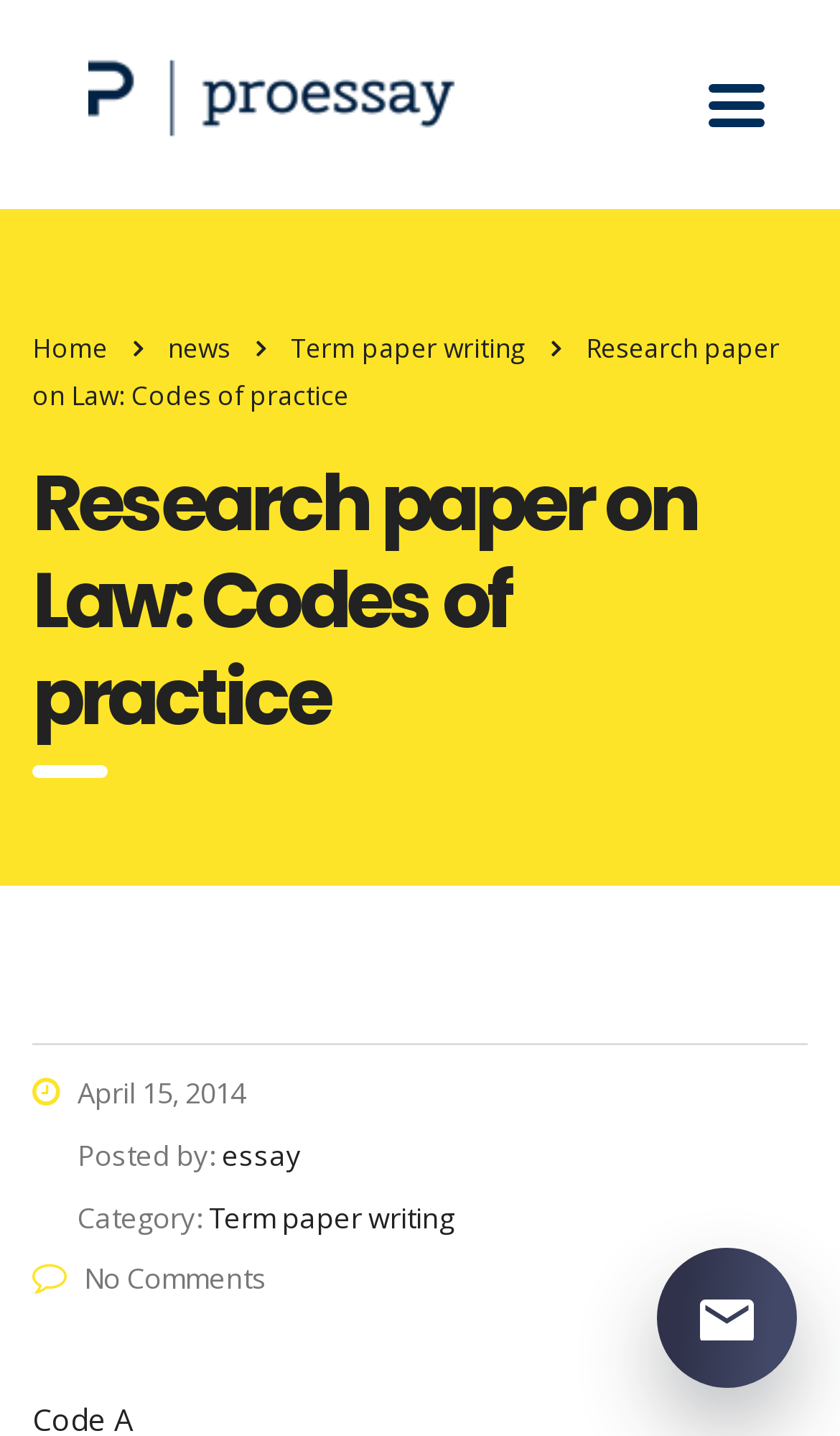Identify and provide the title of the webpage.

Research paper on Law: Codes of practice